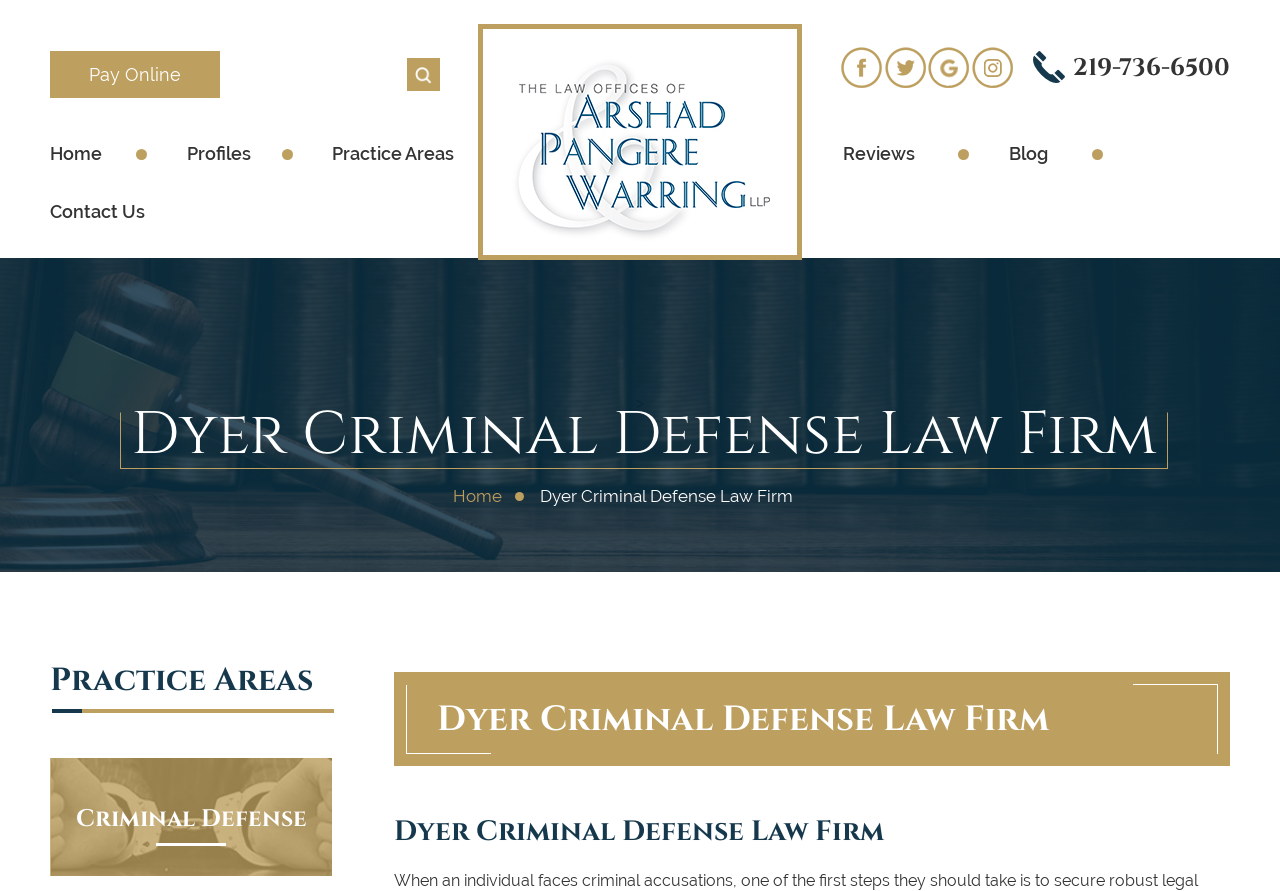Using the format (top-left x, top-left y, bottom-right x, bottom-right y), provide the bounding box coordinates for the described UI element. All values should be floating point numbers between 0 and 1: Search

[0.348, 0.068, 0.367, 0.097]